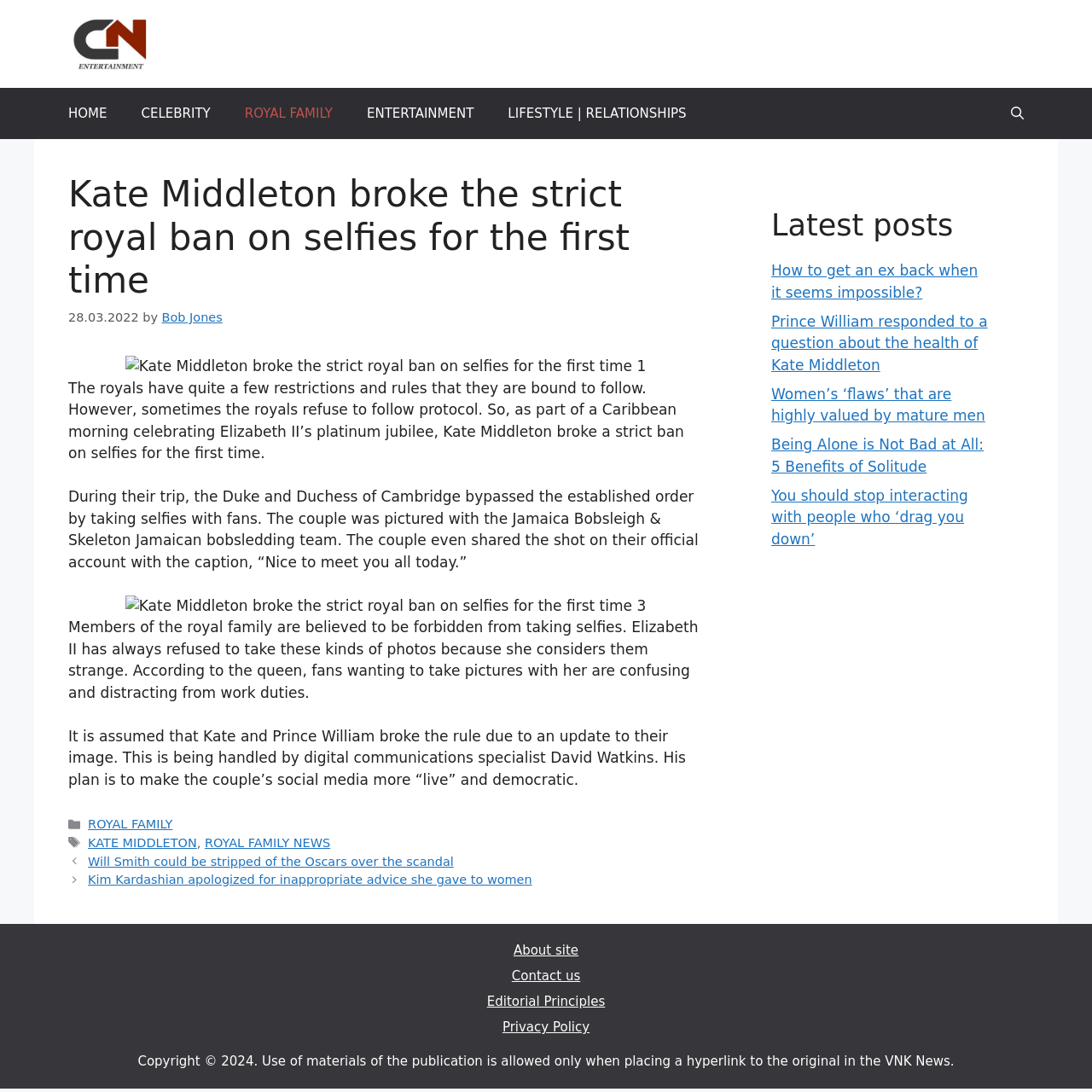What is the name of the team Kate Middleton took a selfie with?
Please provide a single word or phrase in response based on the screenshot.

Jamaica Bobsleigh & Skeleton